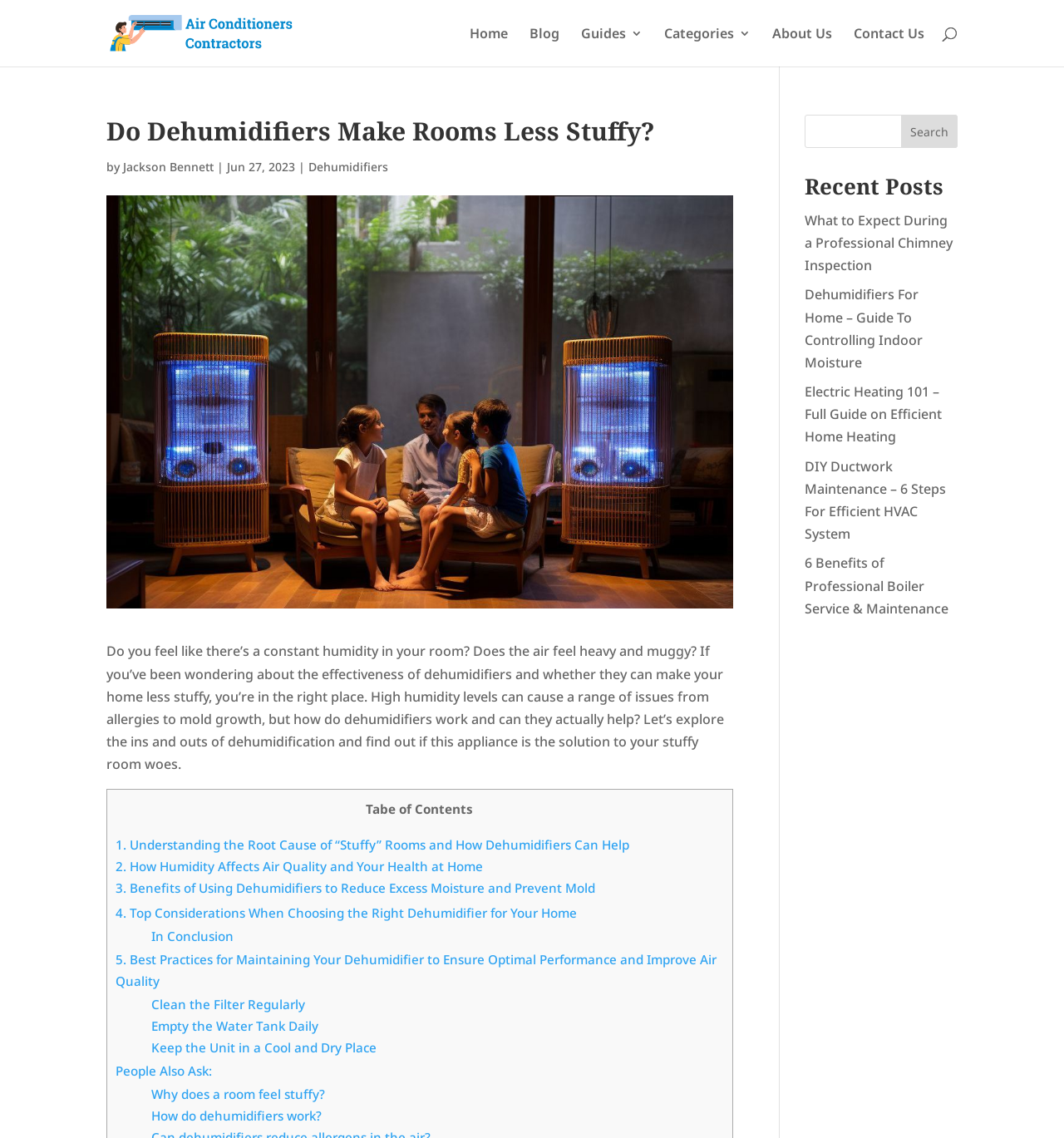Extract the bounding box of the UI element described as: "Florida Society of News Editors".

None